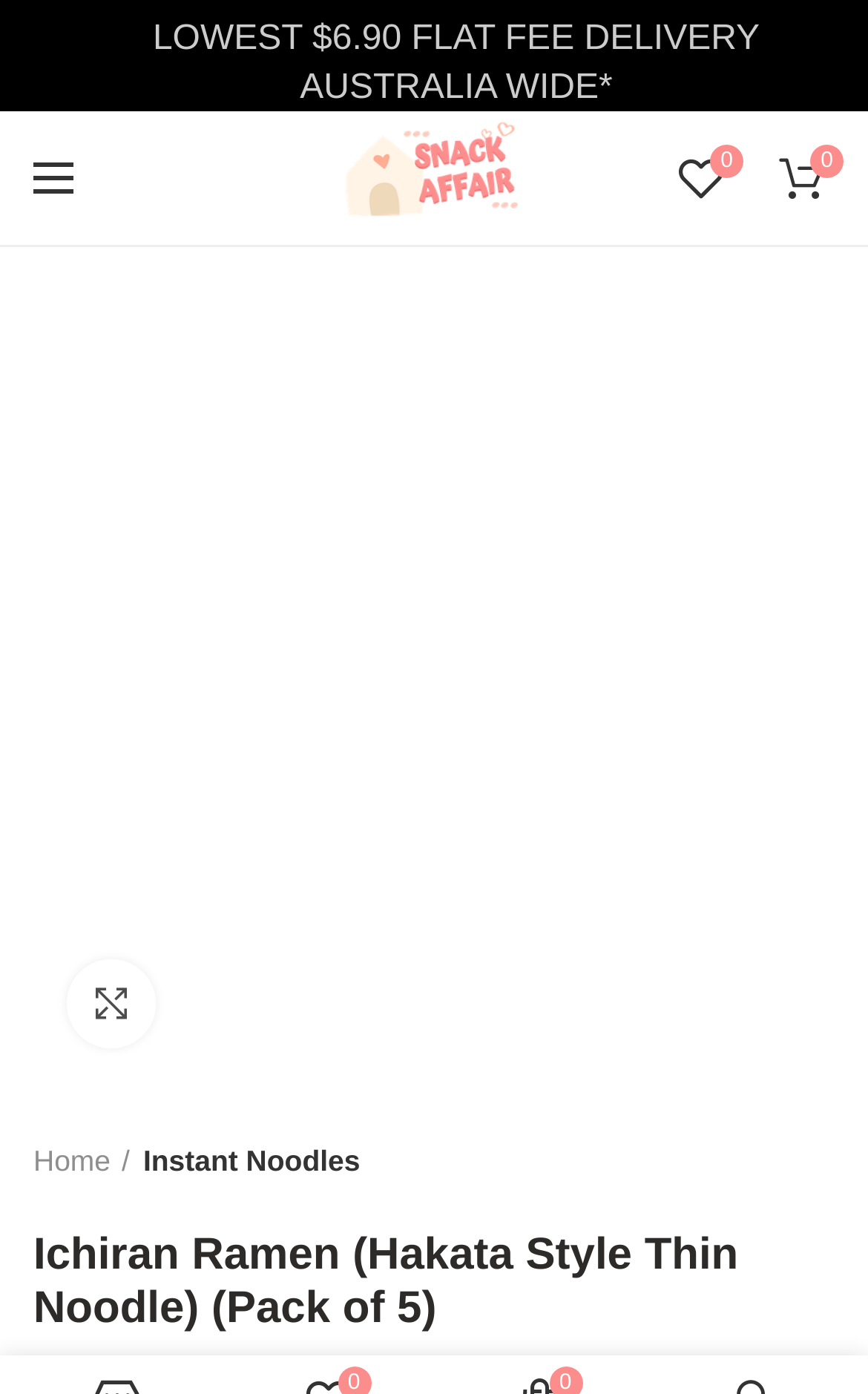Identify the bounding box coordinates of the area that should be clicked in order to complete the given instruction: "Go to Snack Affair". The bounding box coordinates should be four float numbers between 0 and 1, i.e., [left, top, right, bottom].

[0.388, 0.087, 0.612, 0.168]